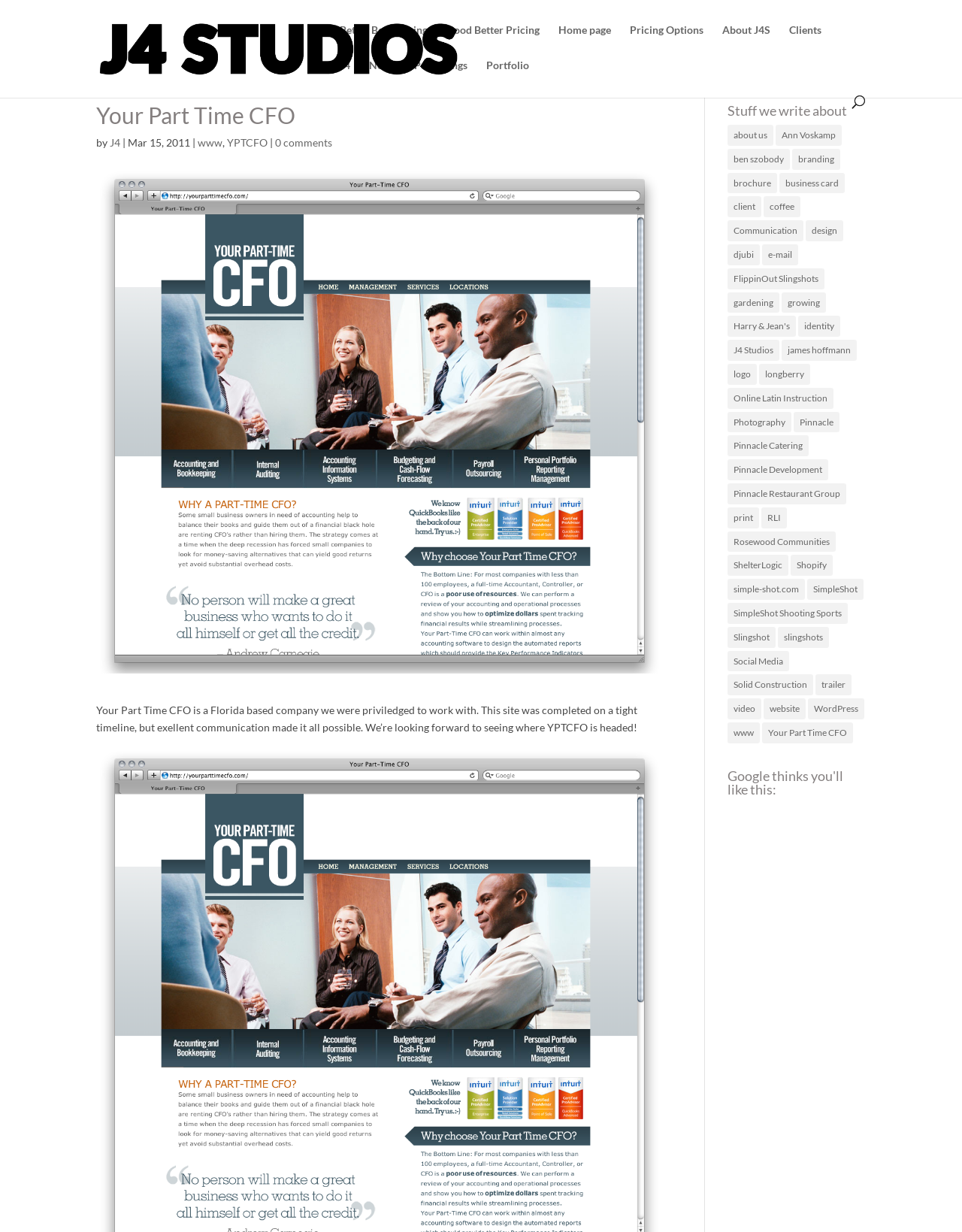Using the description: "ben szobody", determine the UI element's bounding box coordinates. Ensure the coordinates are in the format of four float numbers between 0 and 1, i.e., [left, top, right, bottom].

[0.756, 0.121, 0.821, 0.138]